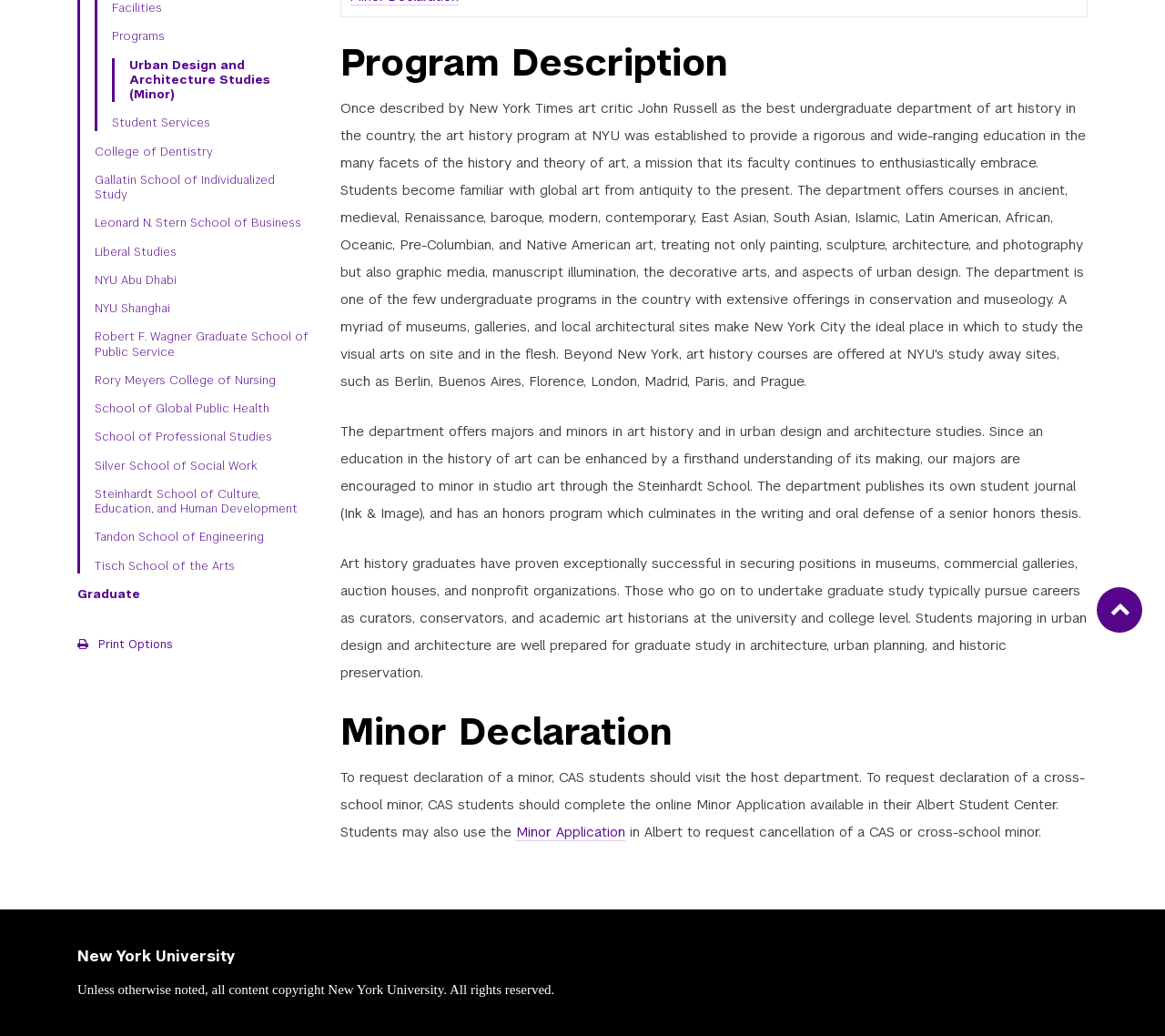Identify and provide the bounding box for the element described by: "School of Professional Studies".

[0.081, 0.415, 0.266, 0.429]